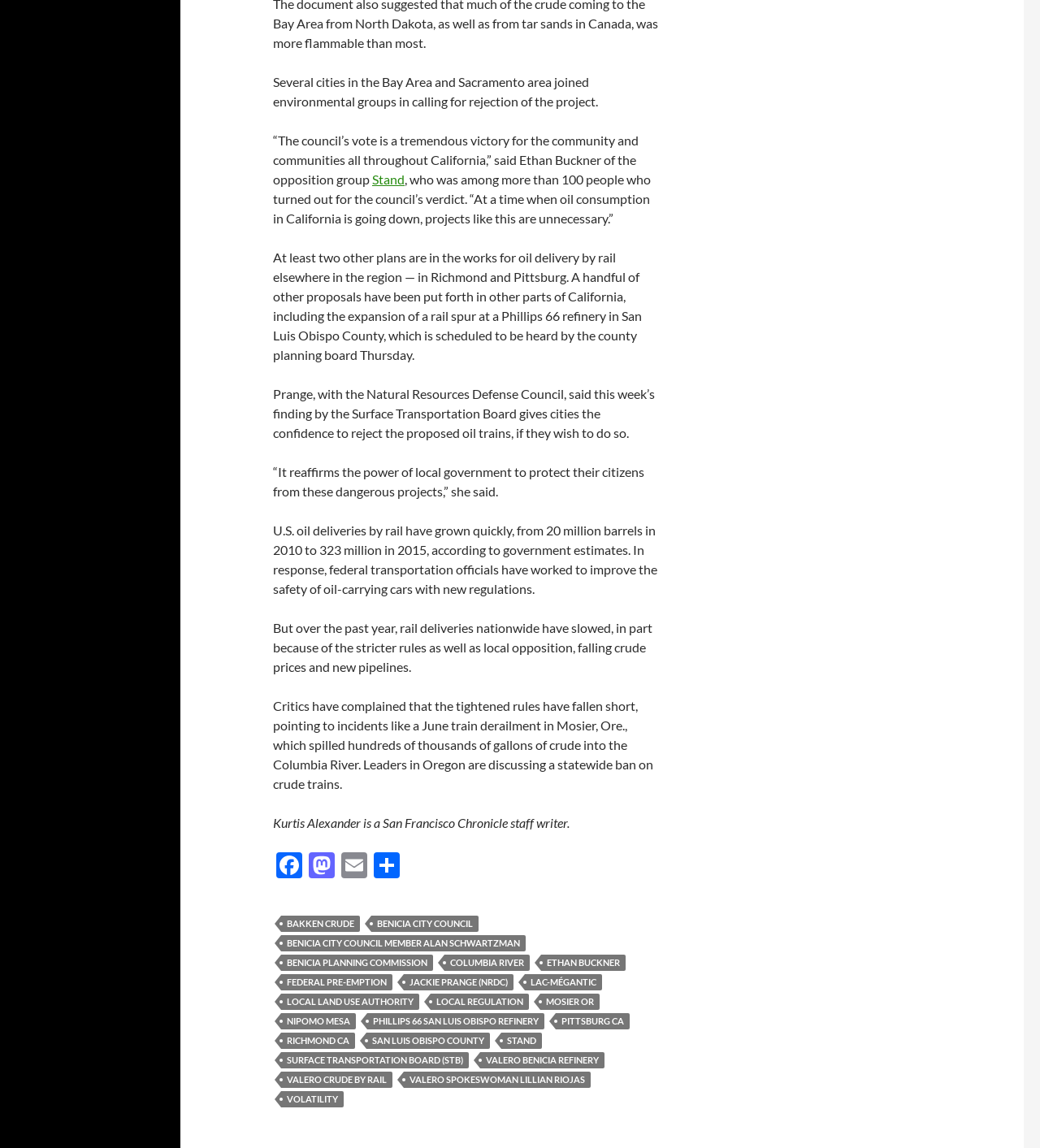What is the name of the river mentioned in the article?
Look at the webpage screenshot and answer the question with a detailed explanation.

The article mentions a train derailment in Mosier, Oregon, which spilled hundreds of thousands of gallons of crude into the Columbia River.